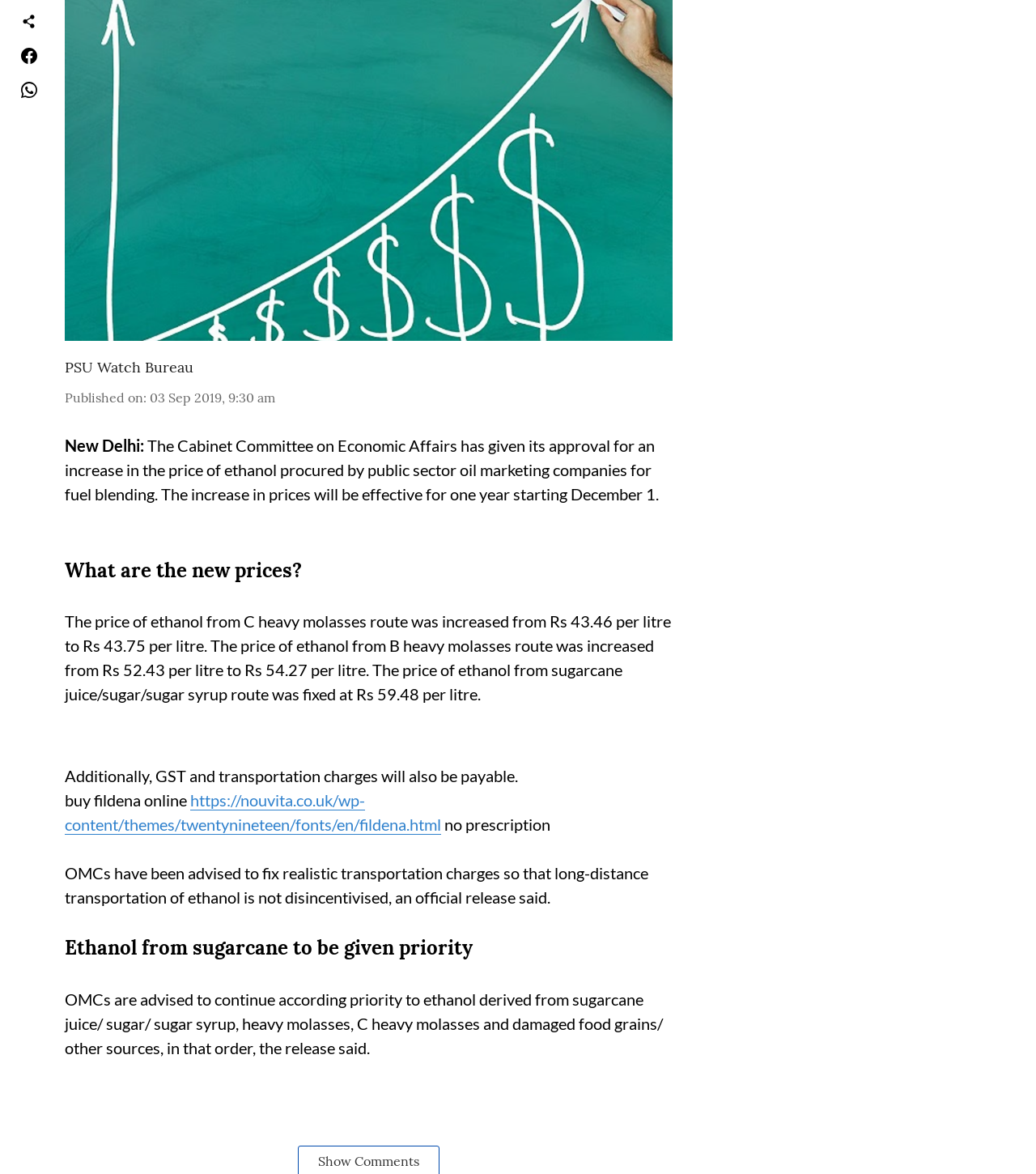Using floating point numbers between 0 and 1, provide the bounding box coordinates in the format (top-left x, top-left y, bottom-right x, bottom-right y). Locate the UI element described here: https://nouvita.co.uk/wp-content/themes/twentynineteen/fonts/en/fildena.html

[0.062, 0.673, 0.426, 0.711]